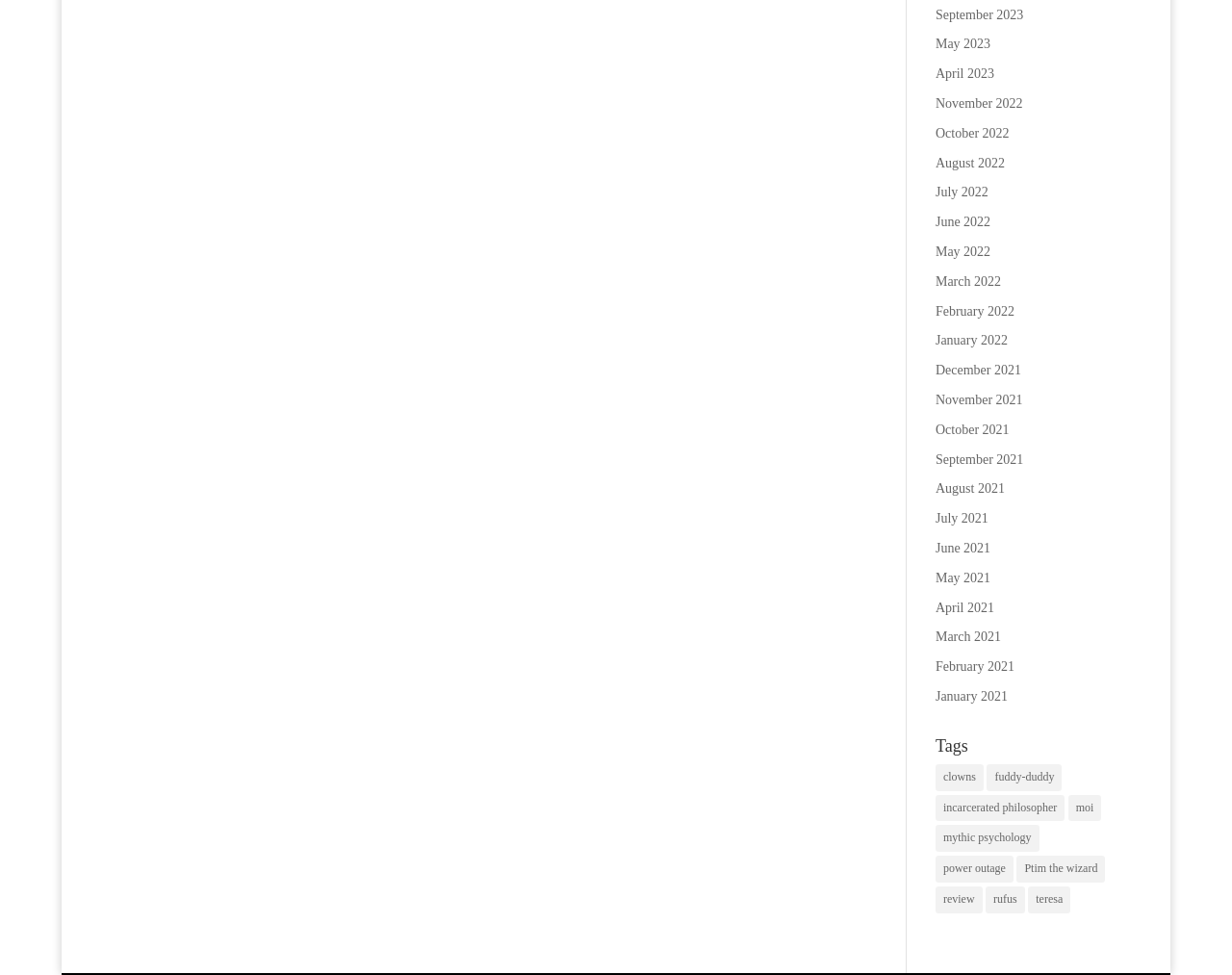What are the months listed on the webpage?
Answer the question with a thorough and detailed explanation.

By examining the links on the webpage, I found a list of months from September 2023 to January 2021, which suggests that the webpage is organized by month.